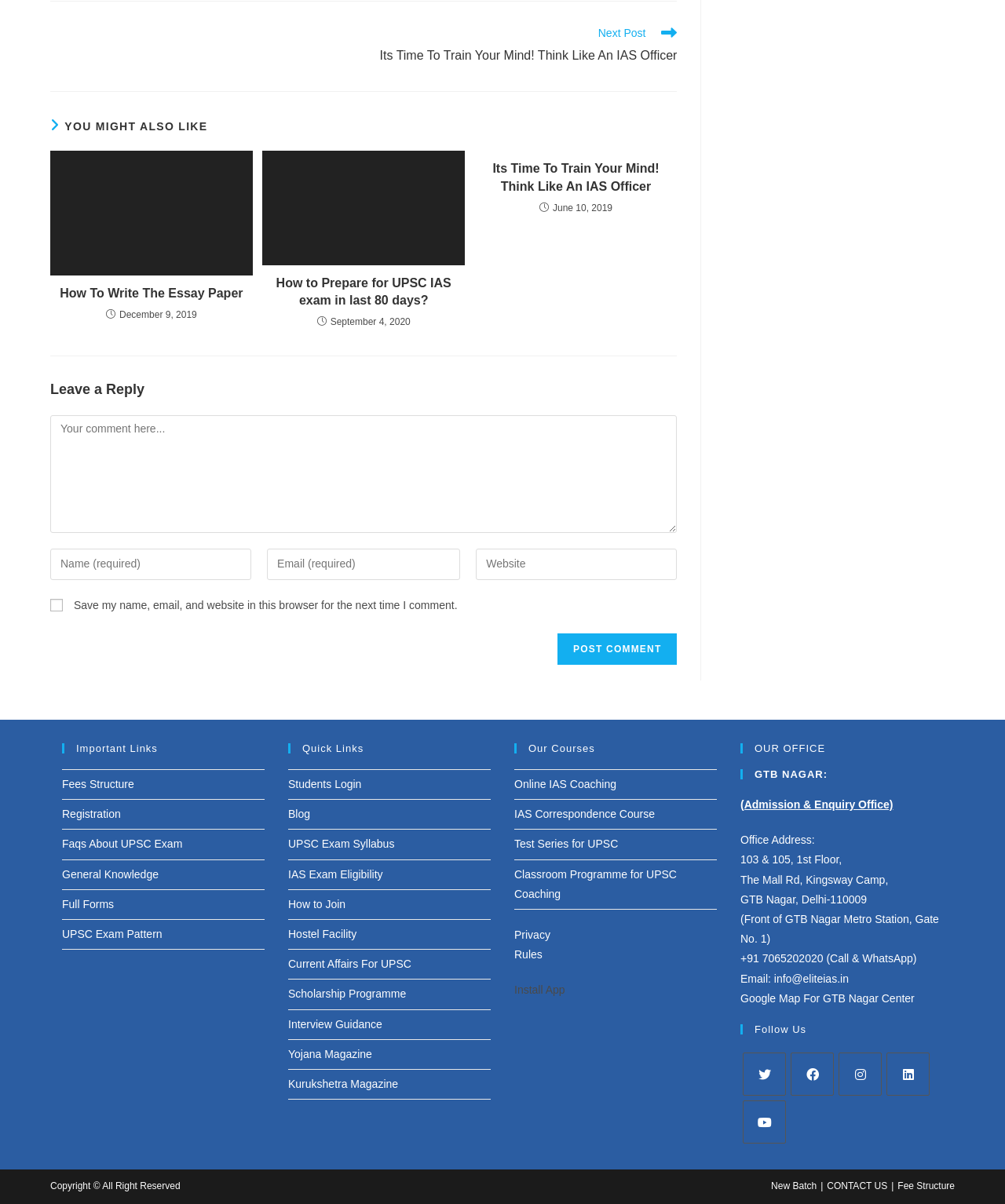Locate the bounding box coordinates of the element that needs to be clicked to carry out the instruction: "Click on the 'Fees Structure' link". The coordinates should be given as four float numbers ranging from 0 to 1, i.e., [left, top, right, bottom].

[0.062, 0.646, 0.133, 0.656]